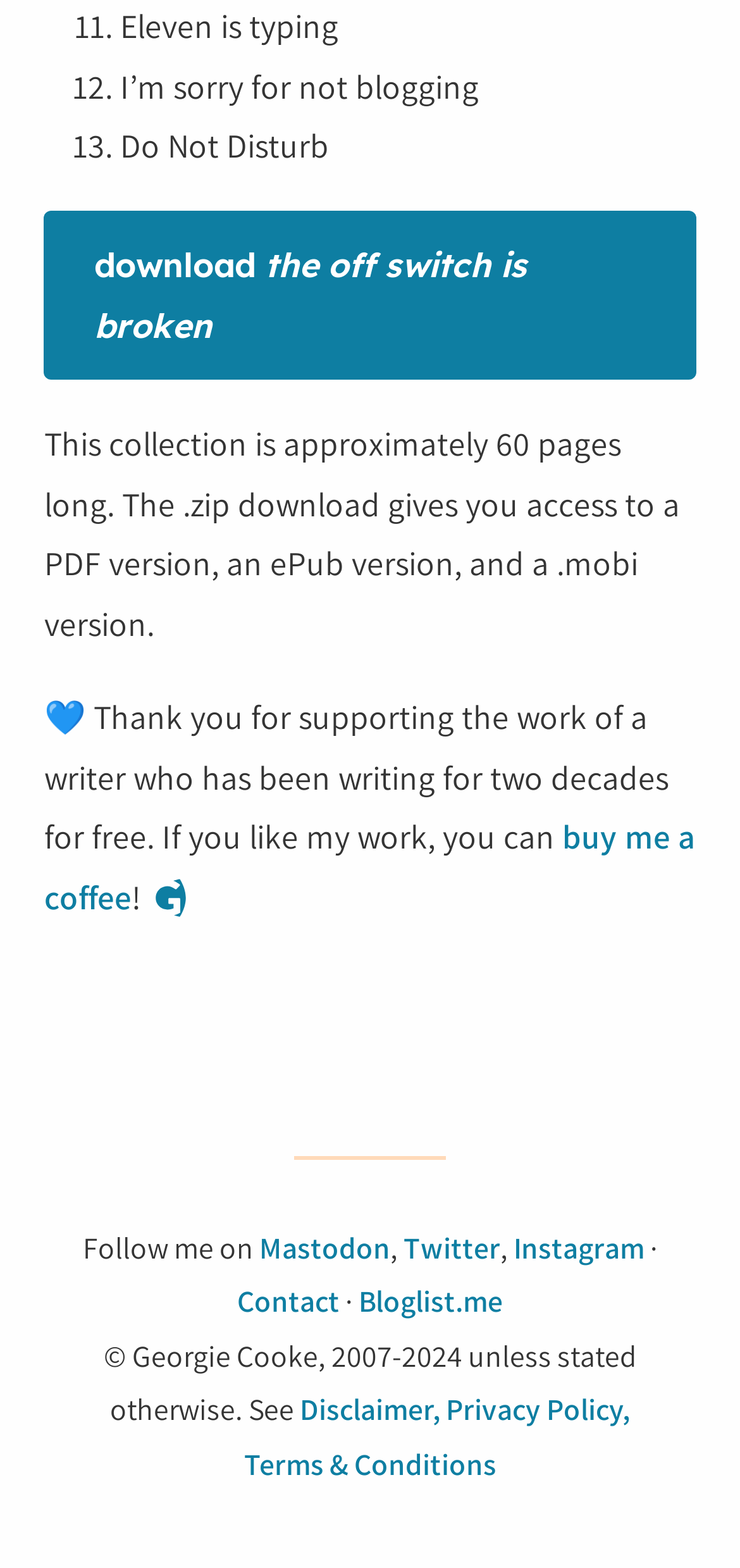Given the element description: "buy me a coffee", predict the bounding box coordinates of the UI element it refers to, using four float numbers between 0 and 1, i.e., [left, top, right, bottom].

[0.06, 0.52, 0.939, 0.586]